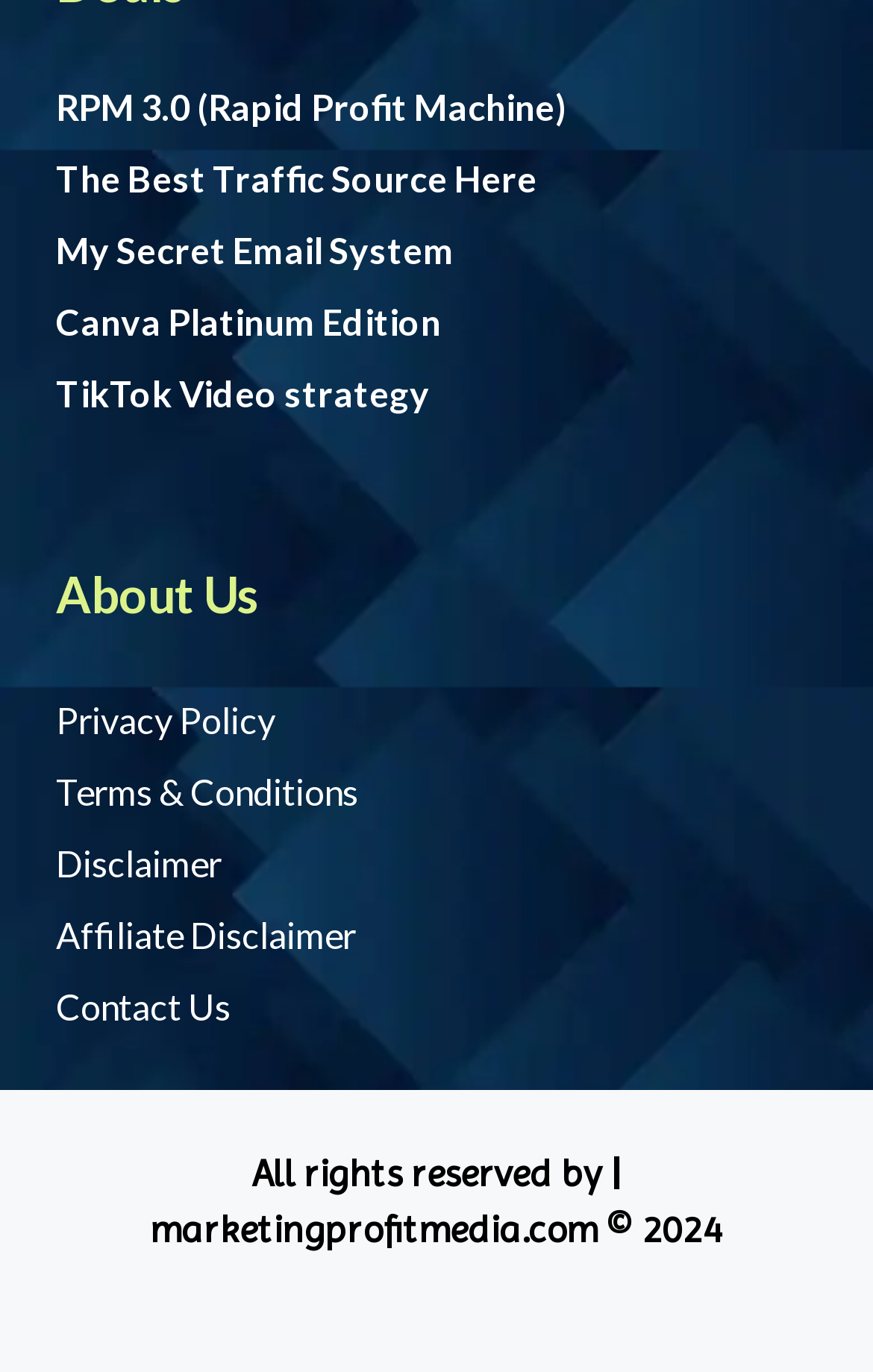How many sections are there on the webpage?
Please provide a single word or phrase as the answer based on the screenshot.

3